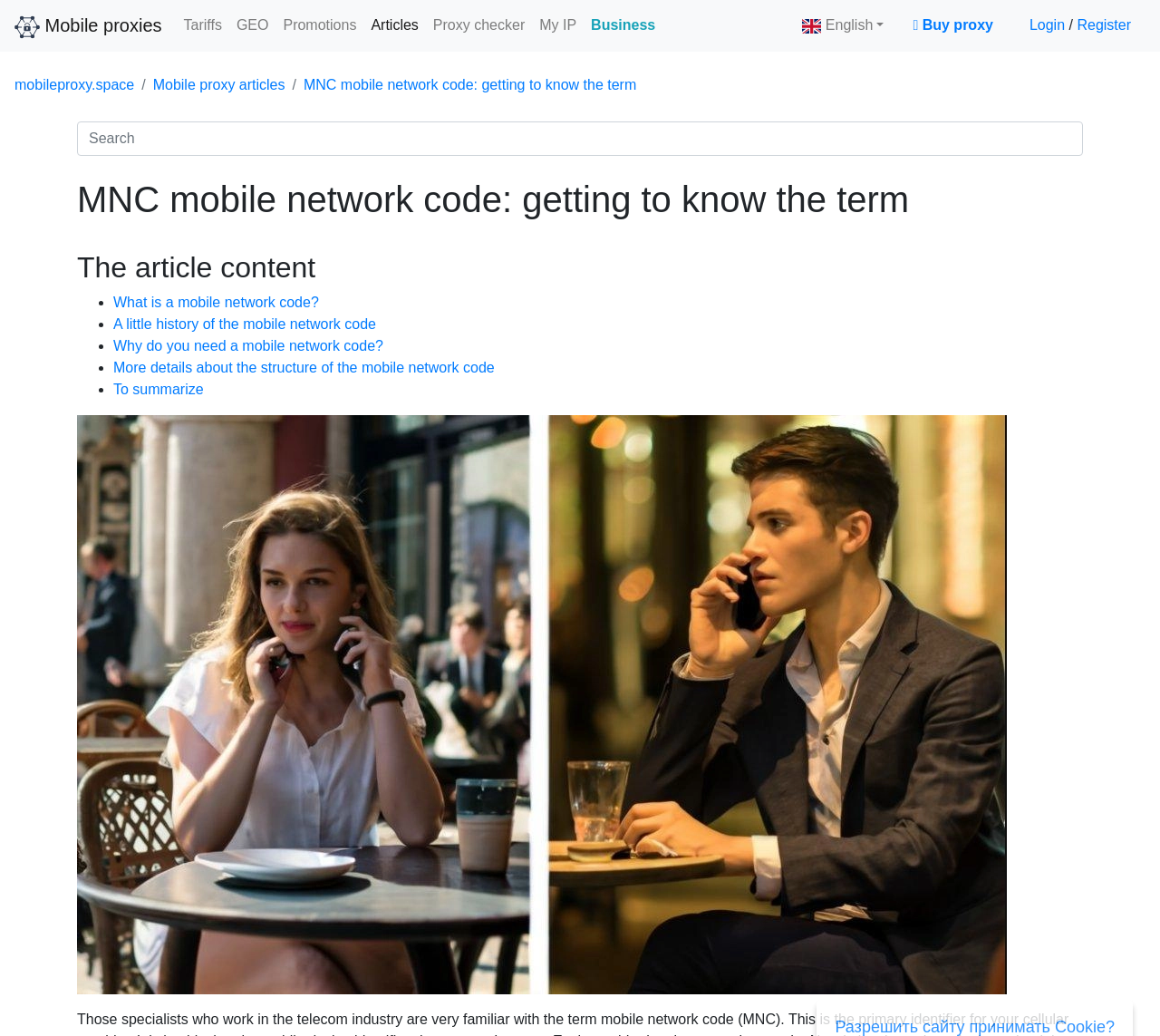Determine the bounding box coordinates for the element that should be clicked to follow this instruction: "Go to the 'Blog' page". The coordinates should be given as four float numbers between 0 and 1, in the format [left, top, right, bottom].

None